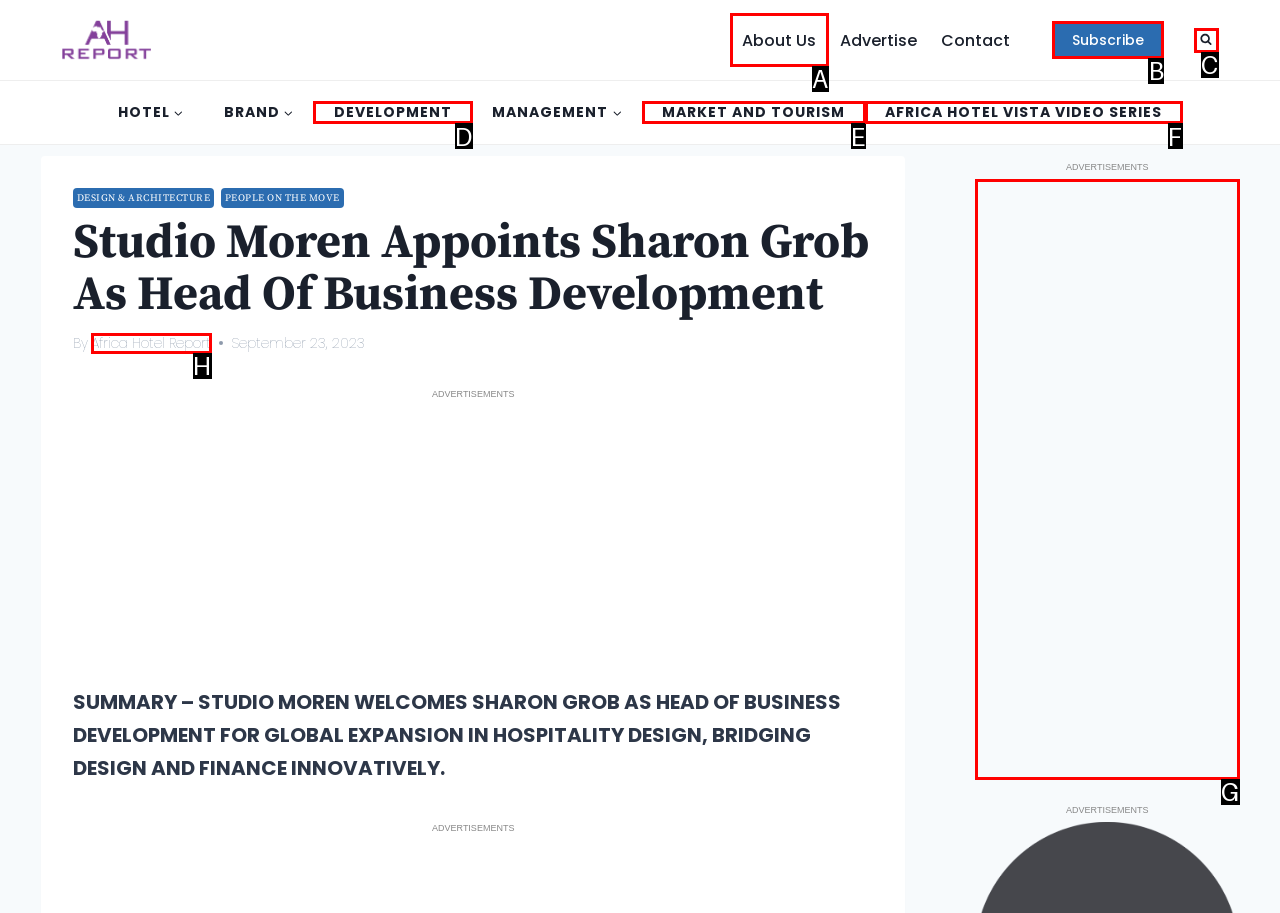Point out the specific HTML element to click to complete this task: Subscribe Reply with the letter of the chosen option.

B